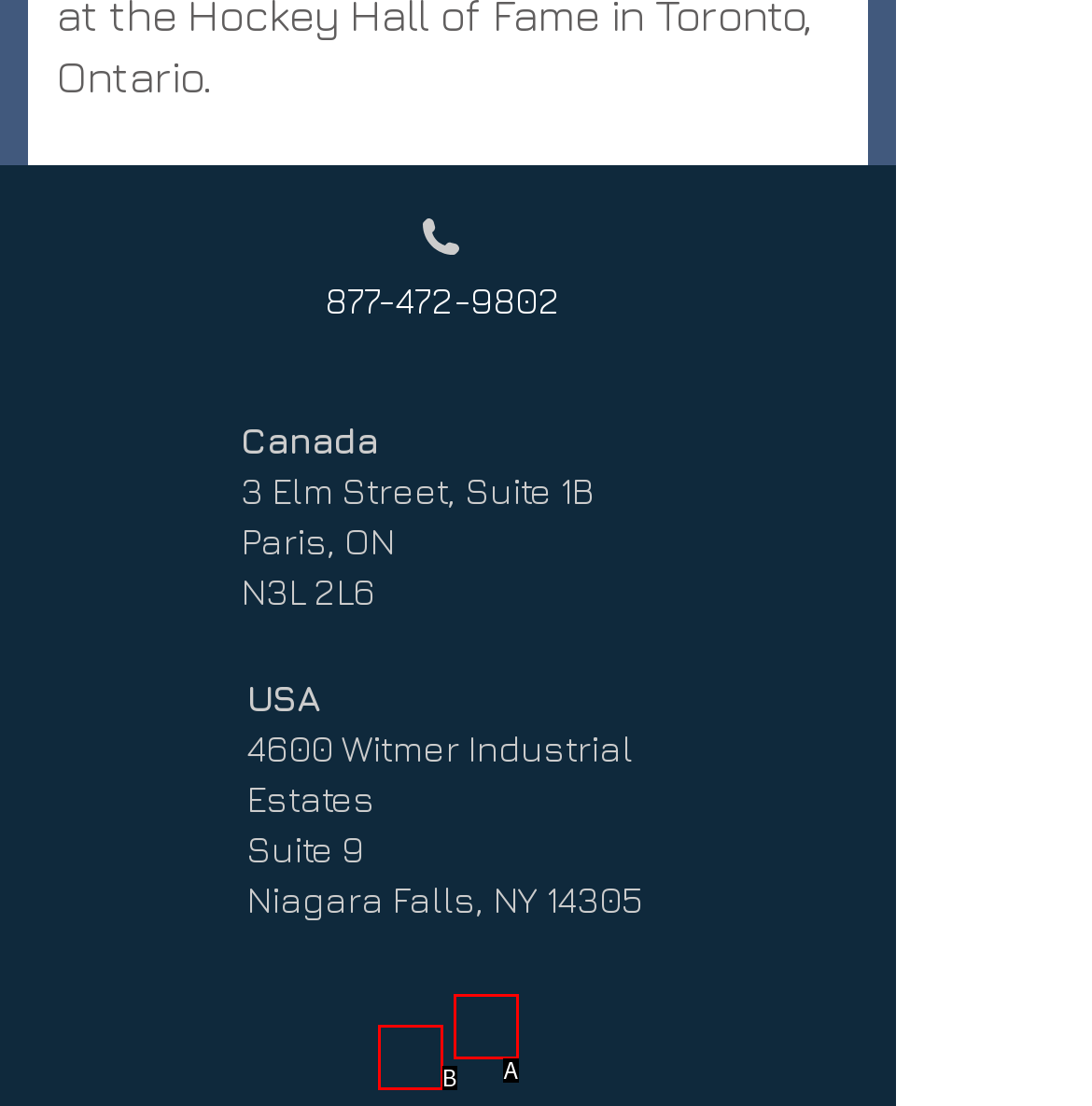Determine which option matches the description: aria-label="White Twitter Icon". Answer using the letter of the option.

A